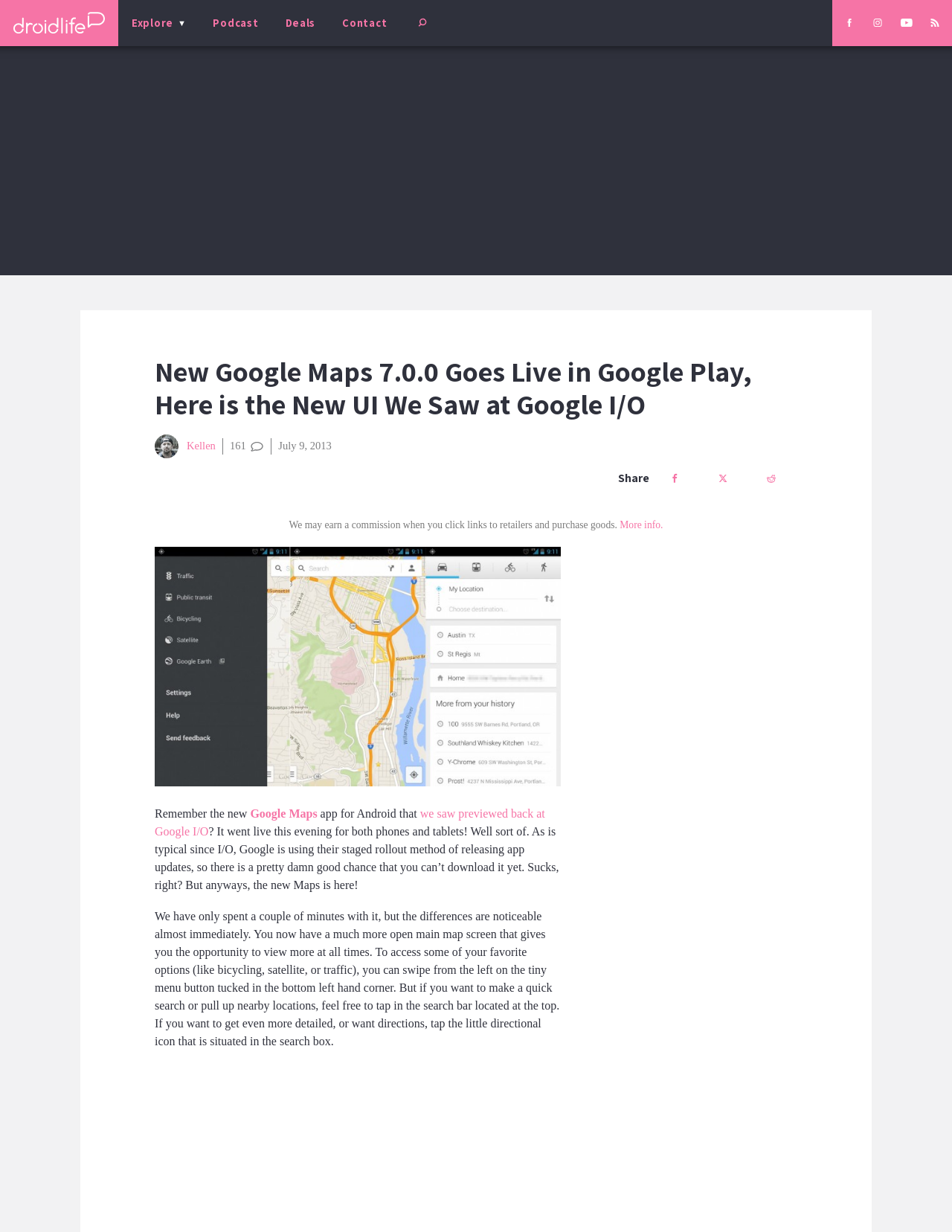What is the new feature of Google Maps app?
Using the image, elaborate on the answer with as much detail as possible.

The new Google Maps app has a more open main map screen that allows users to view more at all times, and access favorite options like bicycling, satellite, or traffic by swiping from the left on the tiny menu button tucked in the bottom left hand corner.